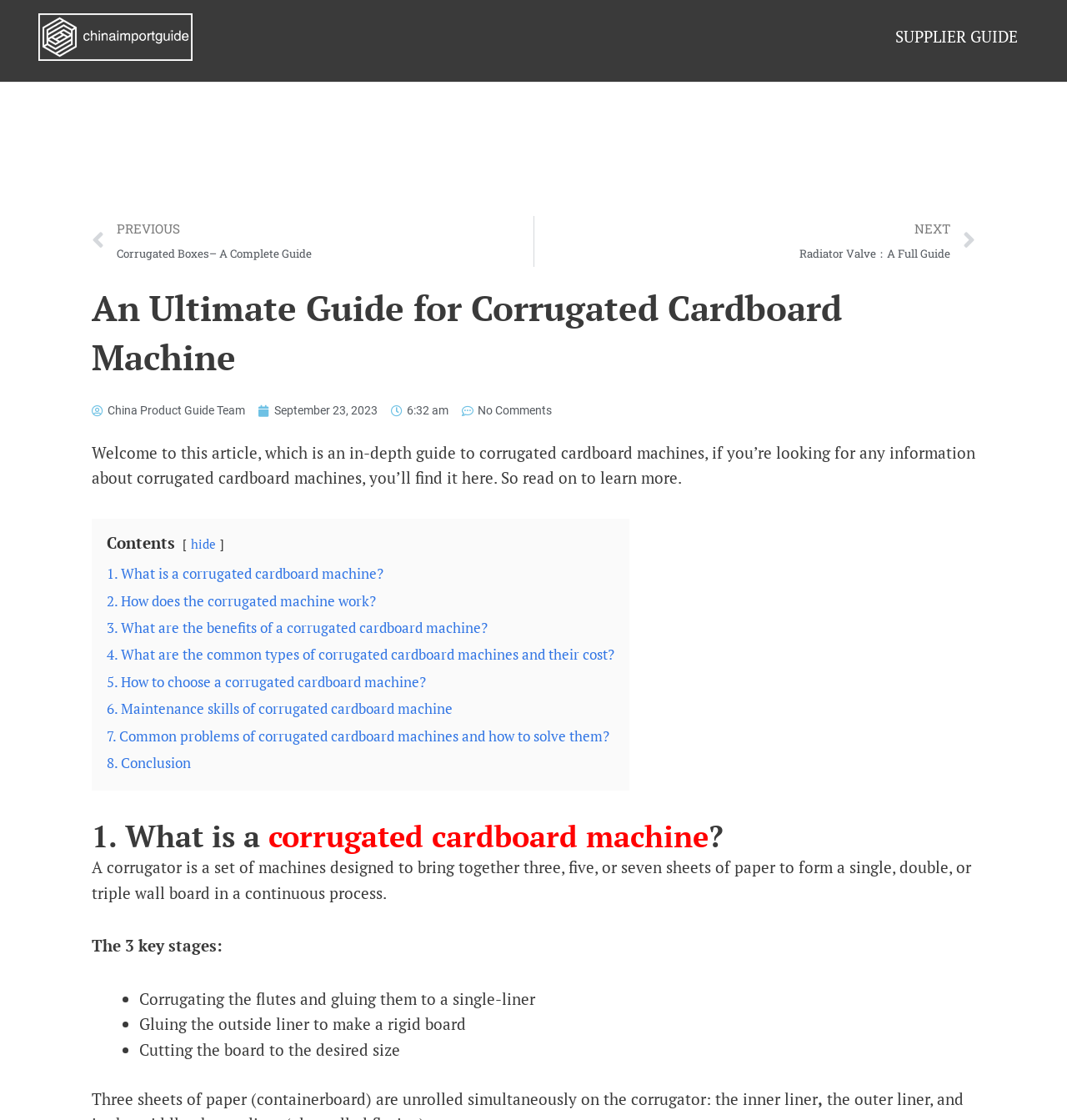Please indicate the bounding box coordinates for the clickable area to complete the following task: "Read the article about What is a corrugated cardboard machine". The coordinates should be specified as four float numbers between 0 and 1, i.e., [left, top, right, bottom].

[0.1, 0.503, 0.359, 0.521]